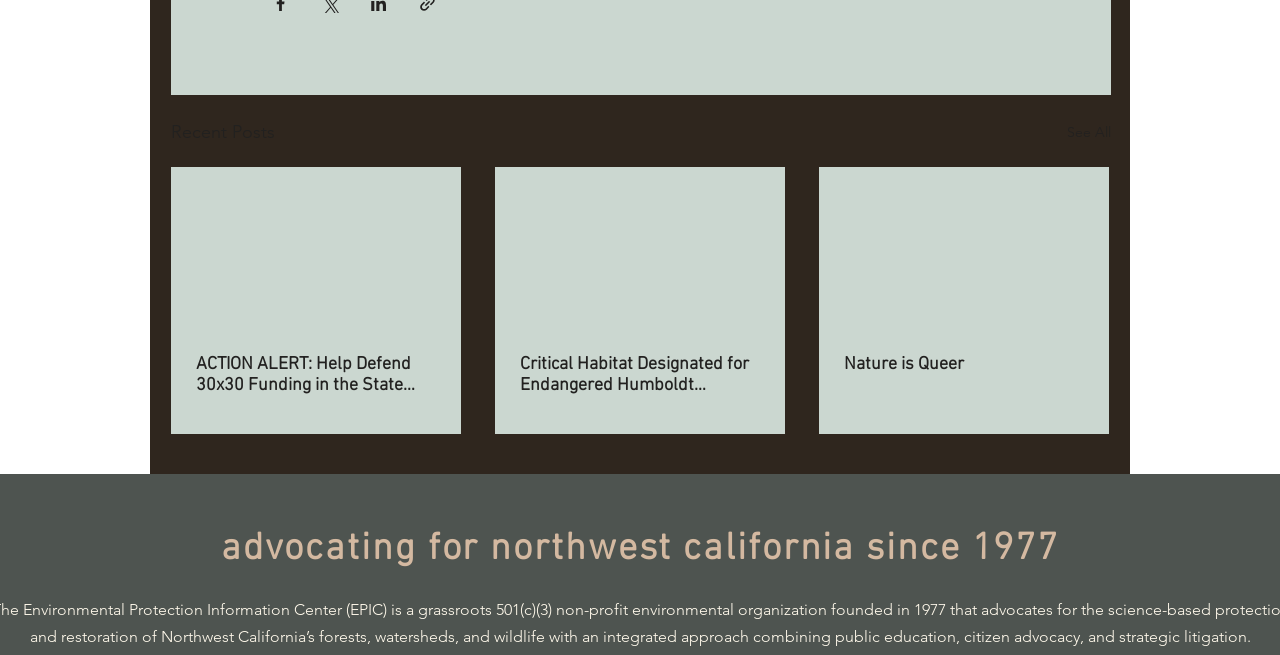What is the topic of the third article?
Examine the screenshot and reply with a single word or phrase.

Nature is Queer